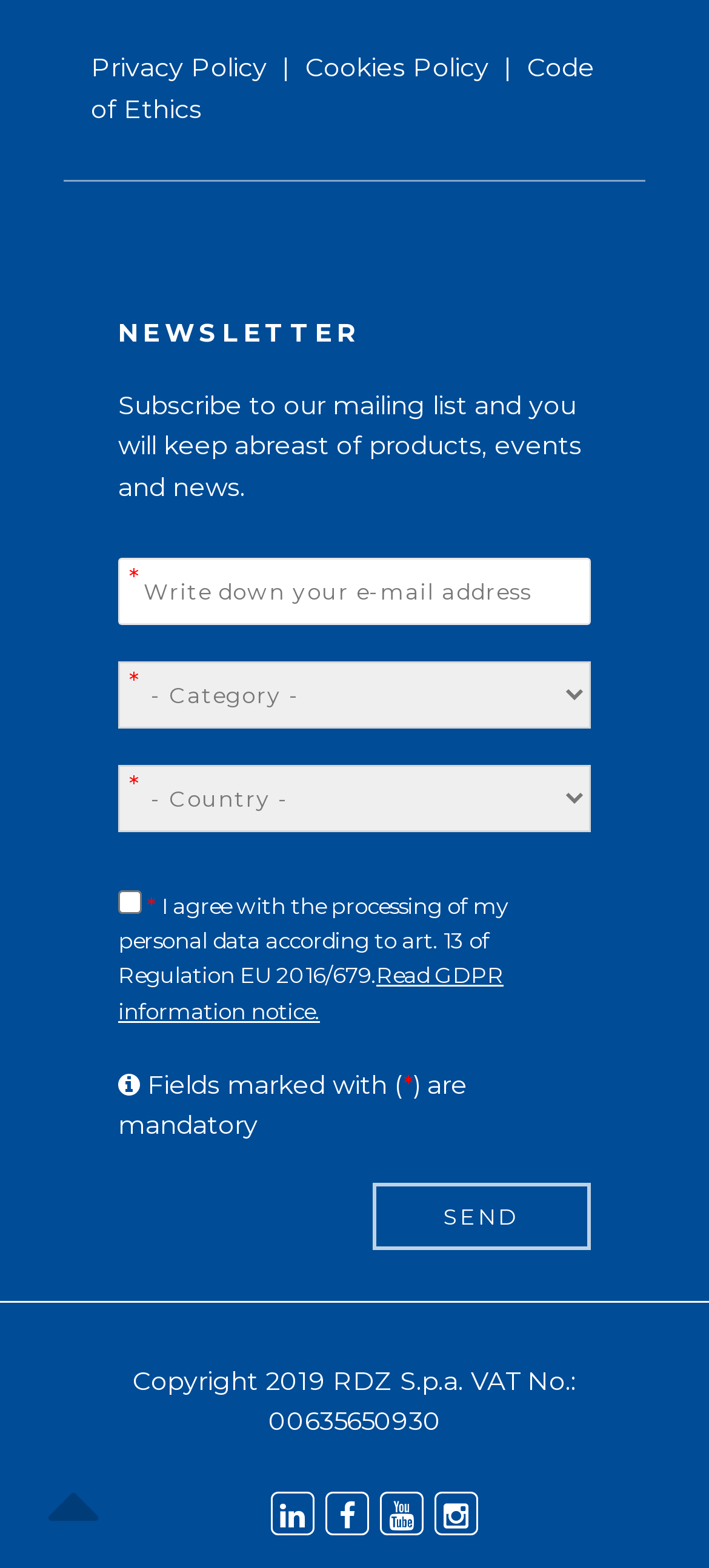Please determine the bounding box coordinates of the area that needs to be clicked to complete this task: 'Check the agreement checkbox'. The coordinates must be four float numbers between 0 and 1, formatted as [left, top, right, bottom].

[0.167, 0.568, 0.2, 0.583]